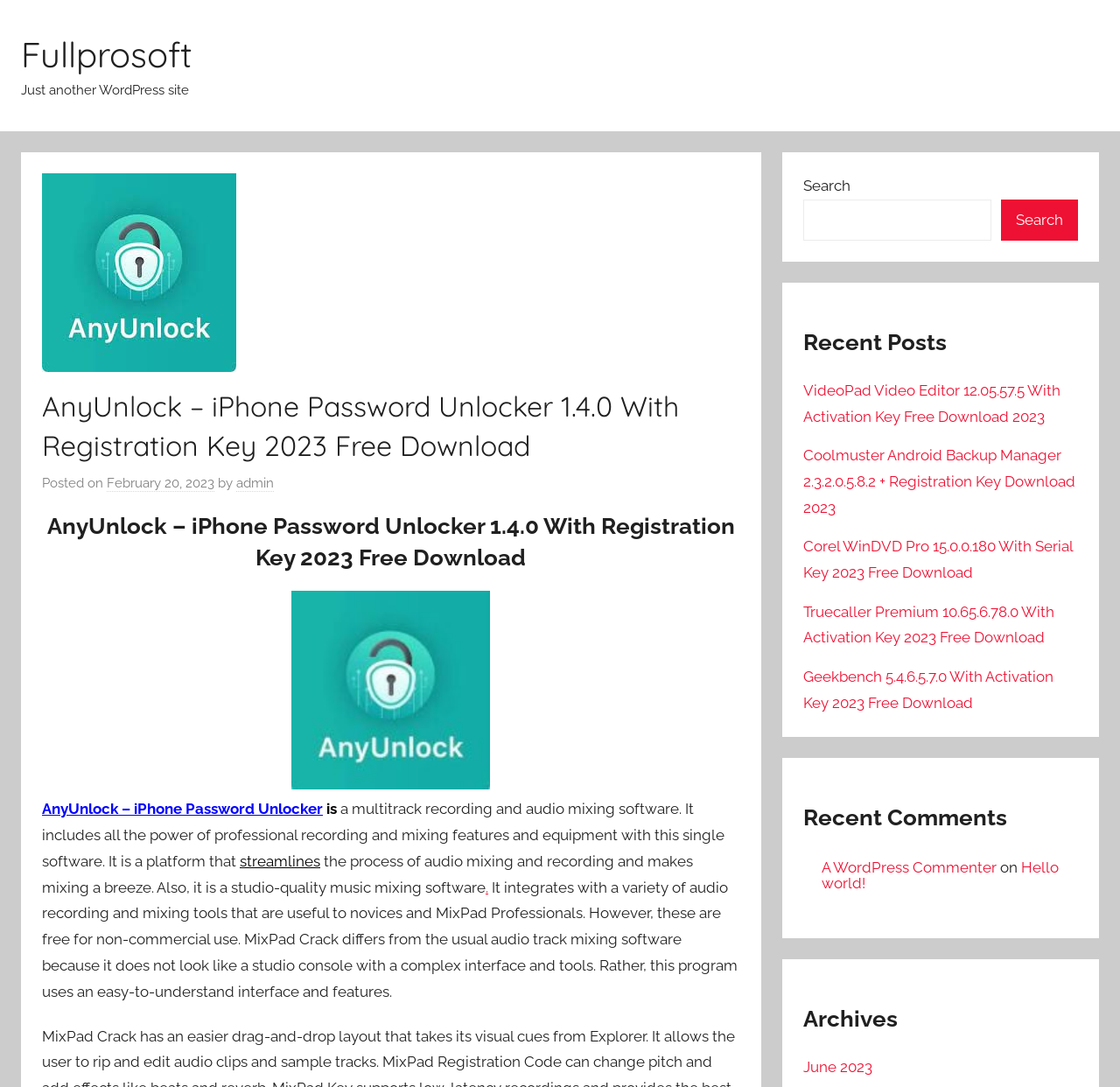Find and specify the bounding box coordinates that correspond to the clickable region for the instruction: "Search for something".

[0.717, 0.16, 0.962, 0.221]